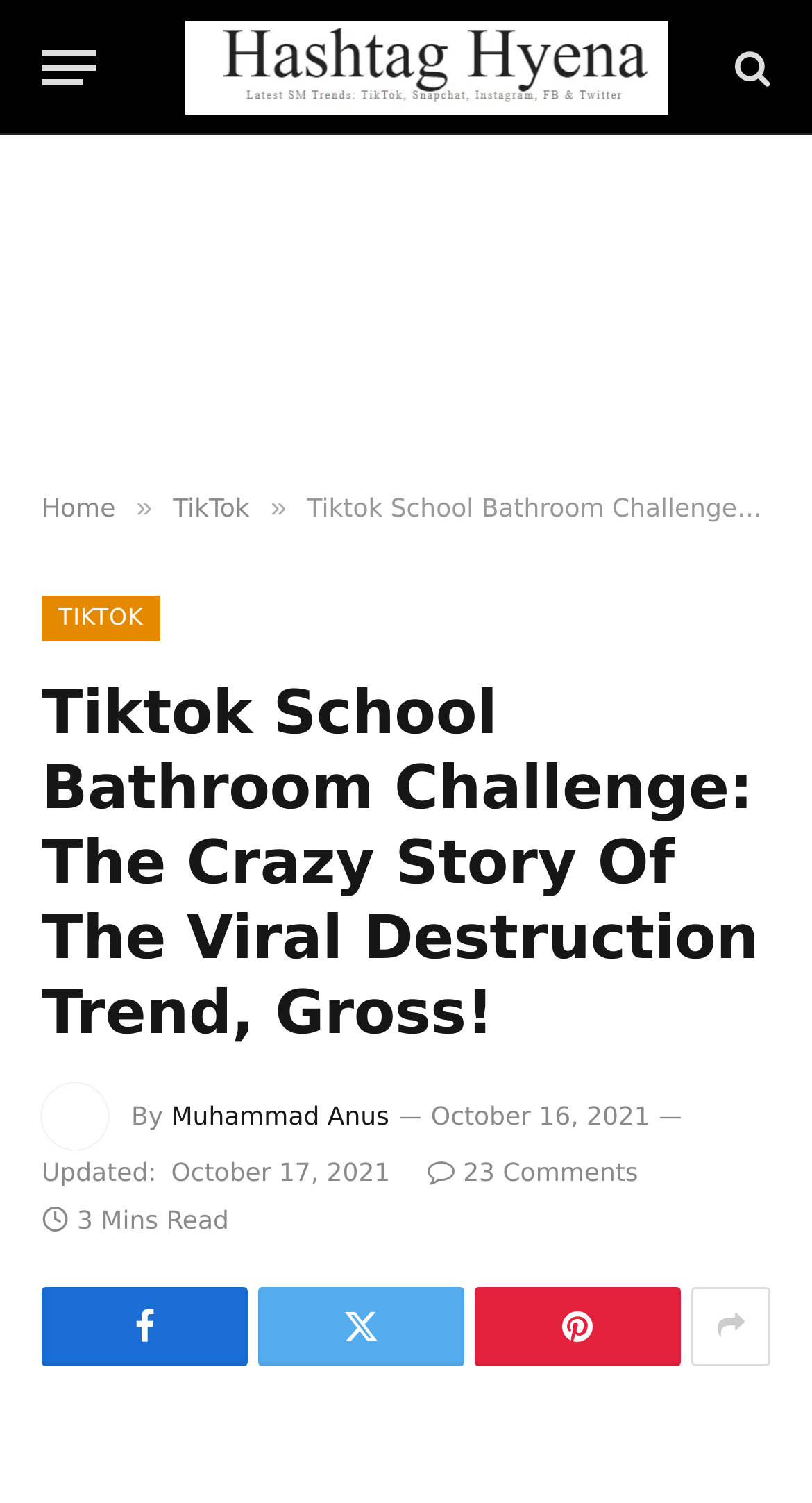For the following element description, predict the bounding box coordinates in the format (top-left x, top-left y, bottom-right x, bottom-right y). All values should be floating point numbers between 0 and 1. Description: title="Show More Social Sharing"

[0.851, 0.856, 0.949, 0.909]